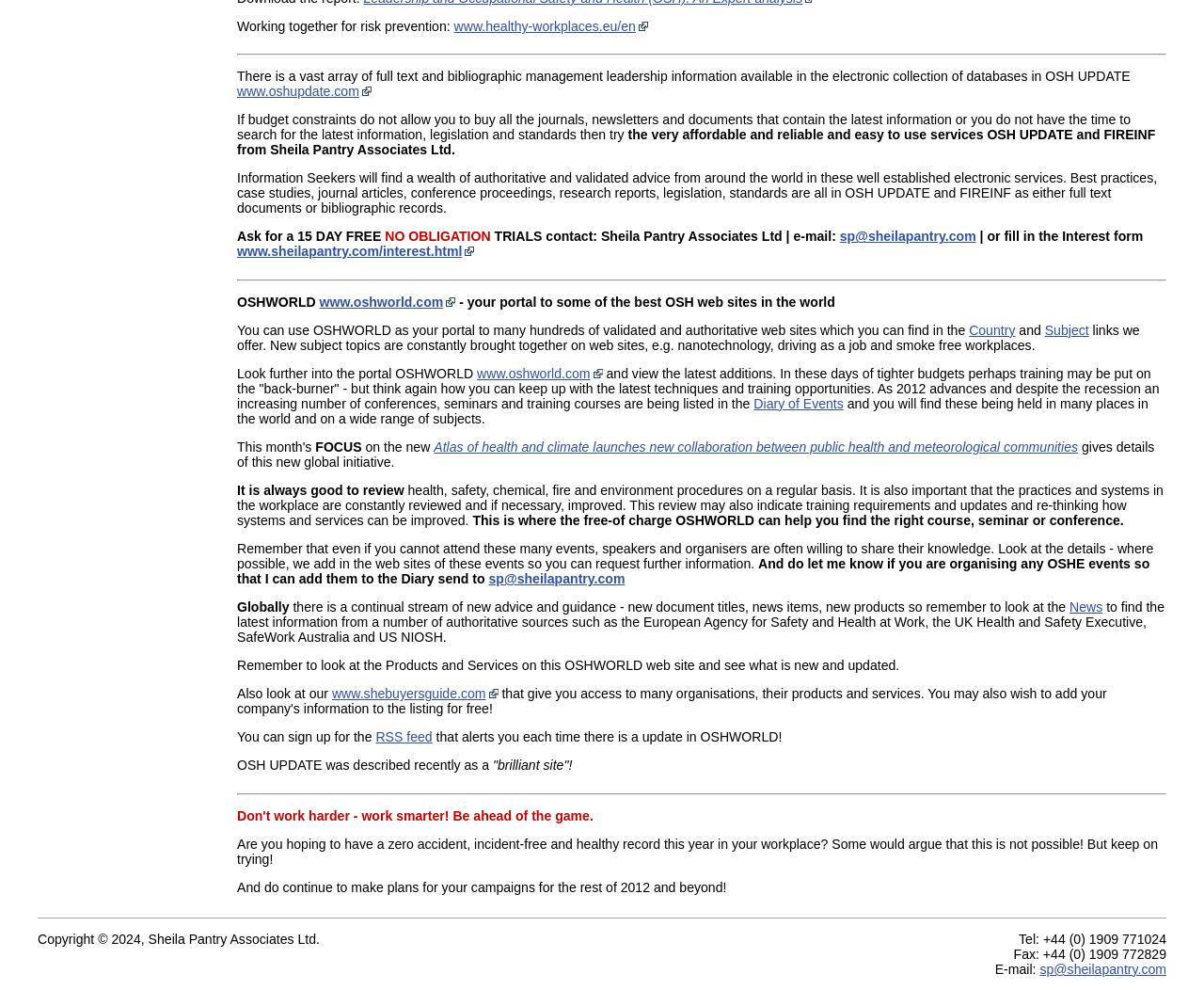Given the element description: "RSS feed", predict the bounding box coordinates of this UI element. The coordinates must be four float numbers between 0 and 1, given as [left, top, right, bottom].

[0.312, 0.737, 0.359, 0.752]